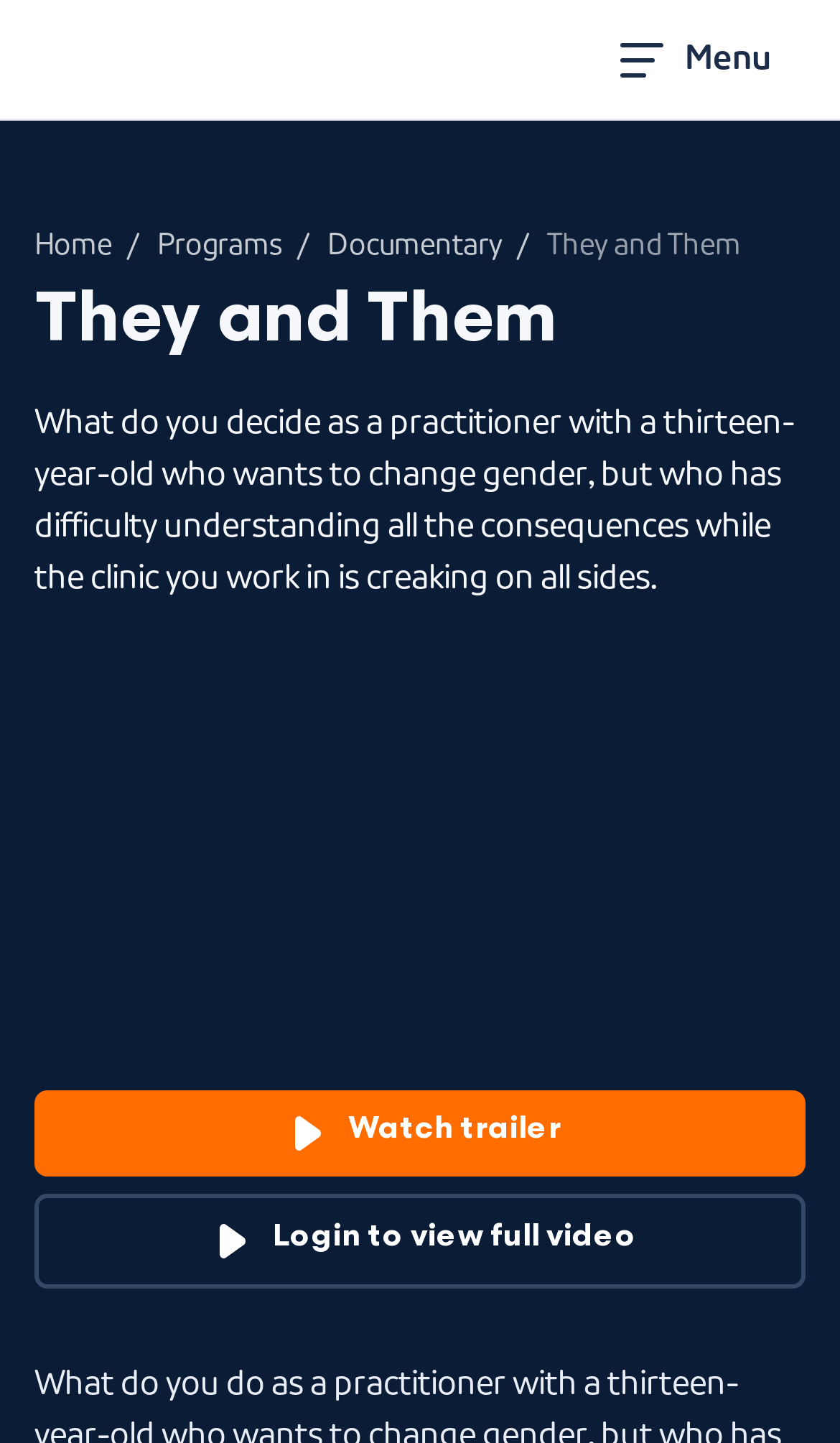Please give a short response to the question using one word or a phrase:
What is the action required to view the full video?

Login